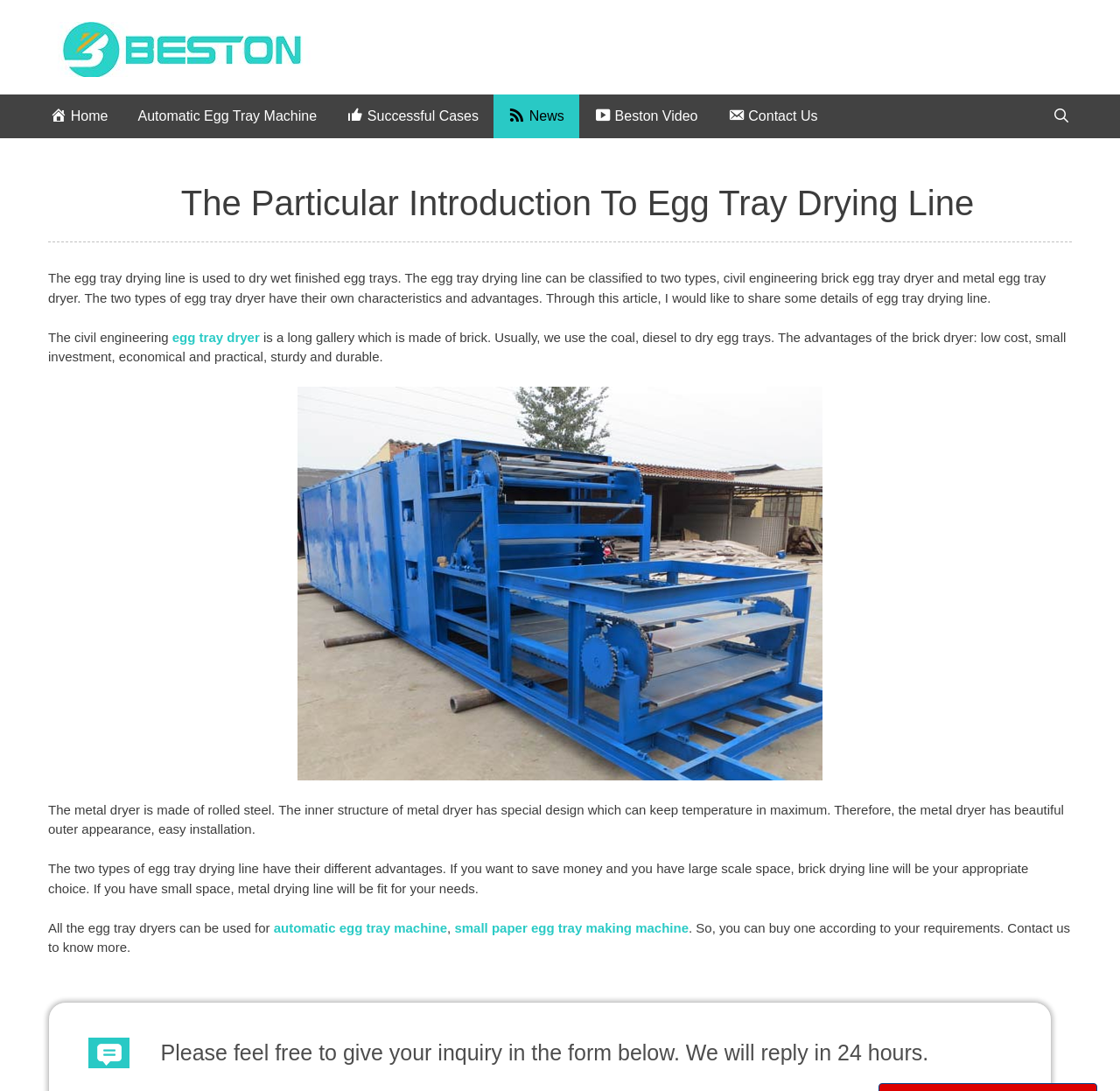Identify and provide the text content of the webpage's primary headline.

The Particular Introduction To Egg Tray Drying Line